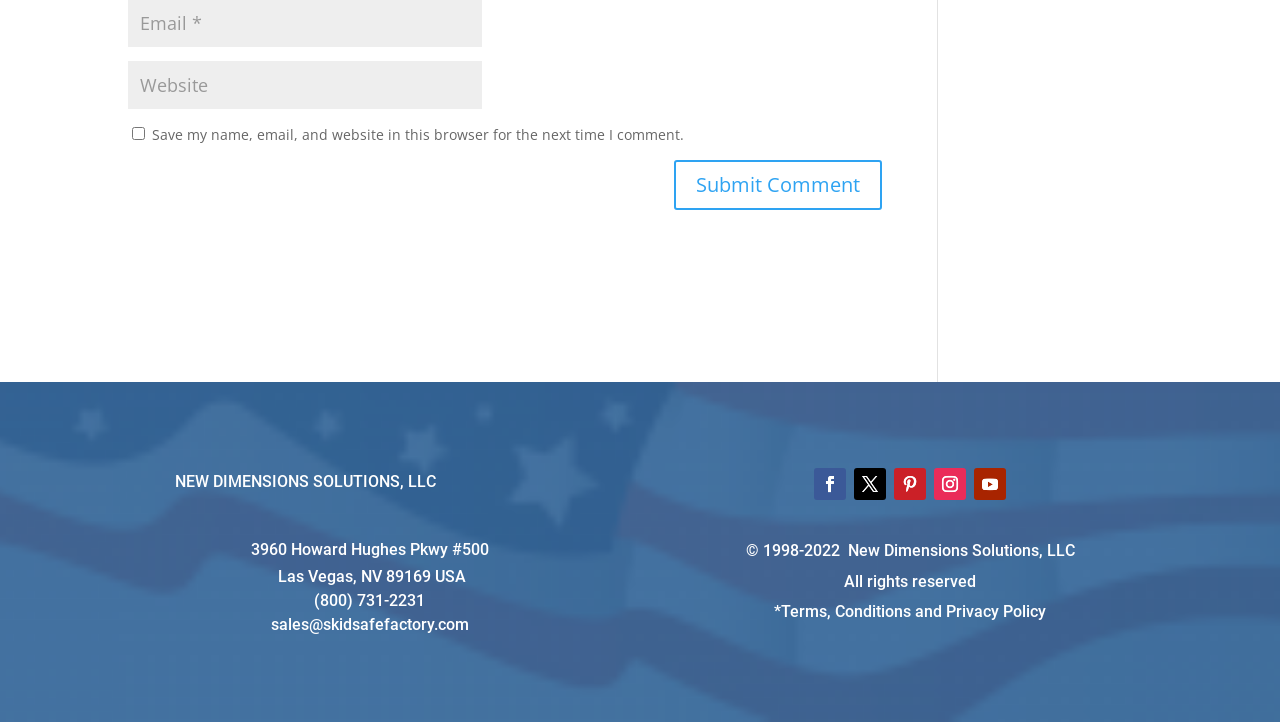Refer to the screenshot and answer the following question in detail:
What is the phone number?

I found the phone number by looking at the static text element with the text '(800) 731-2231' which is located below the company address.